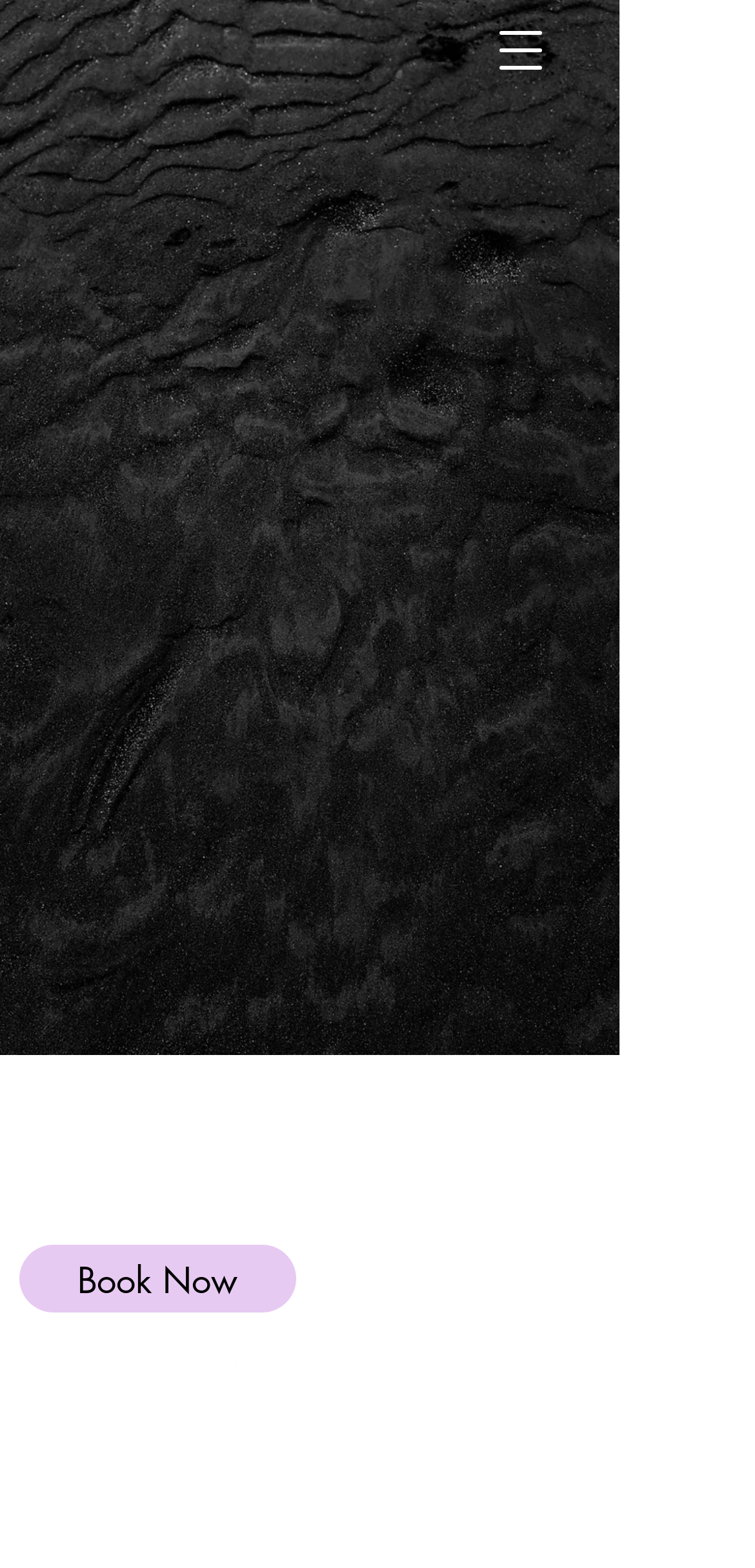Give a detailed account of the webpage, highlighting key information.

The webpage is a FAQ page with a navigation menu button located at the top right corner. The main content area is situated below the navigation button, taking up most of the page. 

At the bottom of the page, there is a section containing contact information, including an email address, phone number, and a "Book Now" link. Below the contact information, there is a social media bar with links to Facebook, Twitter, and Instagram, each accompanied by its respective icon. 

The page also displays the location "Palatine, Illinois" at the very bottom.